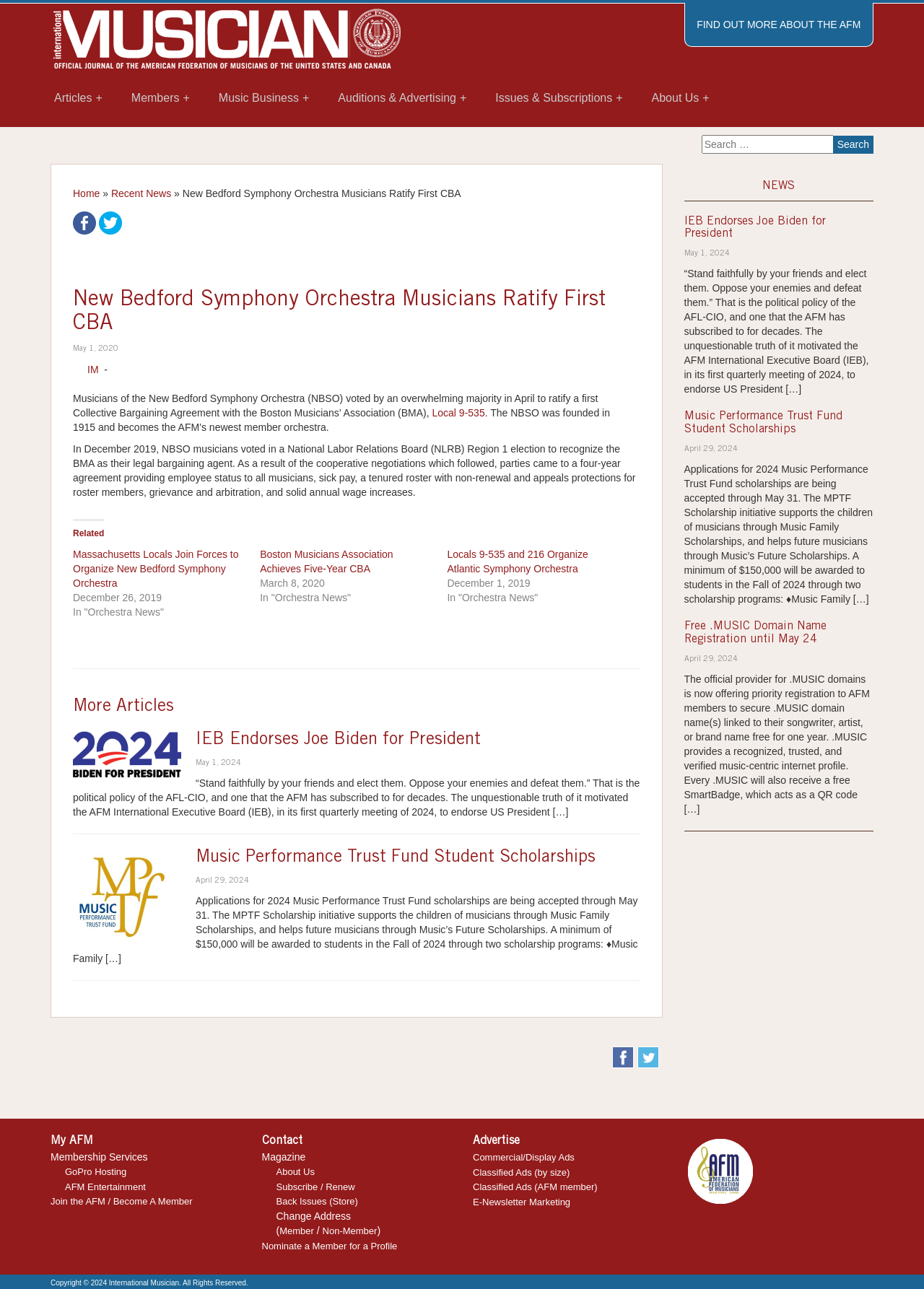Convey a detailed summary of the webpage, mentioning all key elements.

The webpage is about the New Bedford Symphony Orchestra Musicians ratifying their first Collective Bargaining Agreement (CBA) with the Boston Musicians’ Association (BMA). The page has a prominent heading with the title of the article and a brief summary of the news. 

At the top of the page, there is a navigation menu with links to "Articles+", "Members+", "Music Business+", "Auditions & Advertising+", "Issues & Subscriptions+", and "About Us+". Below this menu, there is a section with links to "Home", "Recent News", and a share button with an image of a Facebook icon. 

The main content of the page is divided into sections. The first section has a heading "New Bedford Symphony Orchestra Musicians Ratify First CBA" and provides details about the agreement, including the benefits and protections it offers to the musicians. 

The next section is titled "Related" and lists three related news articles with links, each with a brief summary and a timestamp. 

Below this, there is a section with a heading "More Articles" that lists several news articles with links, each with a brief summary and a timestamp. 

The page also has a sidebar with a search box and a section titled "NEWS" that lists several news articles with links, each with a brief summary and a timestamp. 

At the bottom of the page, there is a section with links to "My AFM", "Membership Services", "GoPro Hosting", "AFM Entertainment", and "Join the AFM / Become A Member". There is also a contact link and a section with social media icons, including Twitter and Facebook.